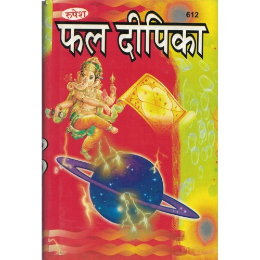Elaborate on the contents of the image in a comprehensive manner.

The image features the cover of the book "Fal Deepika," an important text in the field of astrology and Jyotish Shastra. The vibrant cover is adorned with intricate illustrations, including a celestial theme with planets and astrological symbols, emphasizing its content related to astrology. At the top, the title "फल दीपिका" (Fal Deepika) is prominently displayed in bold, eye-catching typography, showcasing the traditional art style. The number "612" indicates this book's edition or series number, suggesting it forms part of a broader collection. This book serves as a valuable resource for those interested in the principles and practices of astrology.